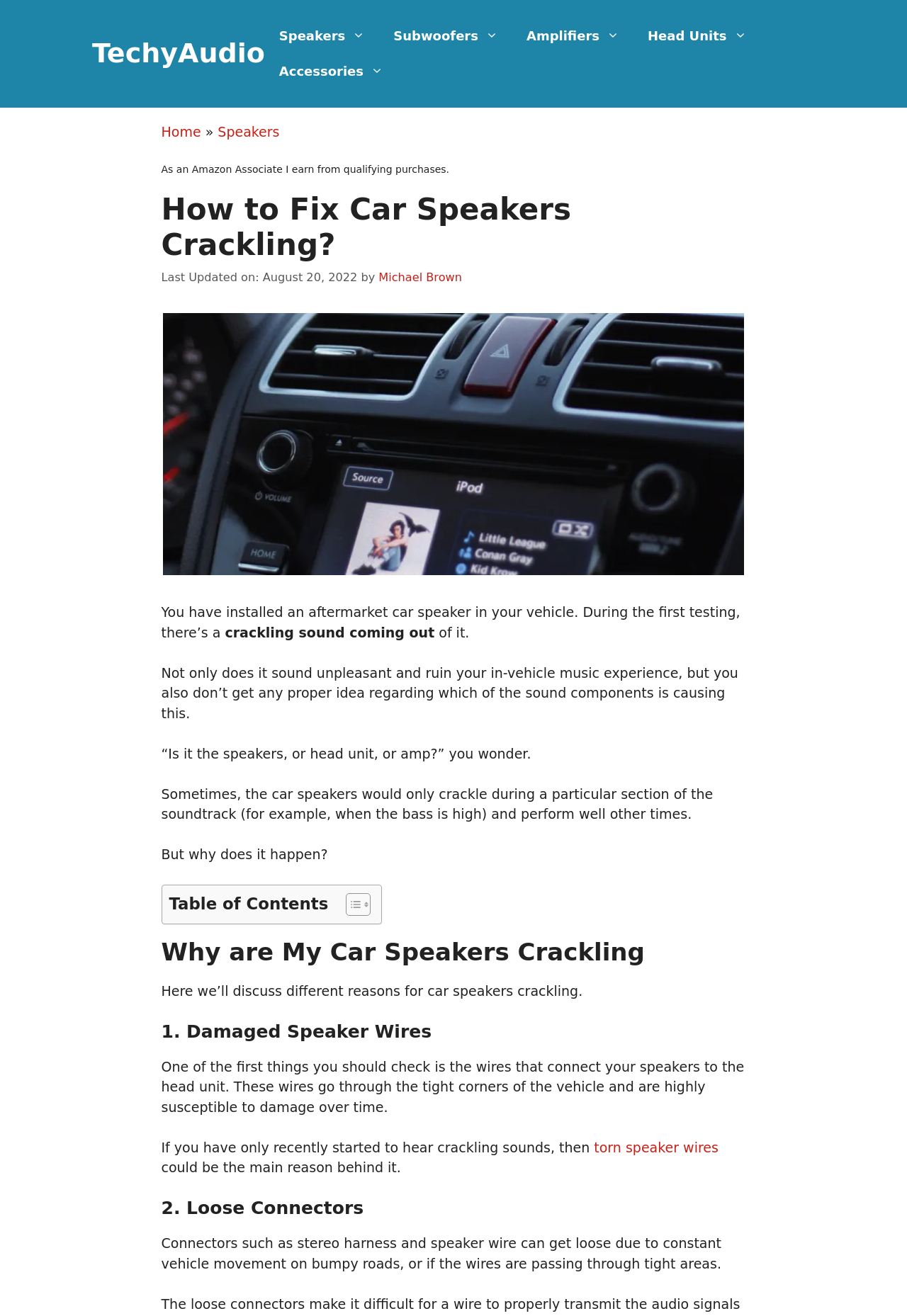Specify the bounding box coordinates for the region that must be clicked to perform the given instruction: "Click on the 'TechyAudio' link in the banner".

[0.102, 0.029, 0.292, 0.052]